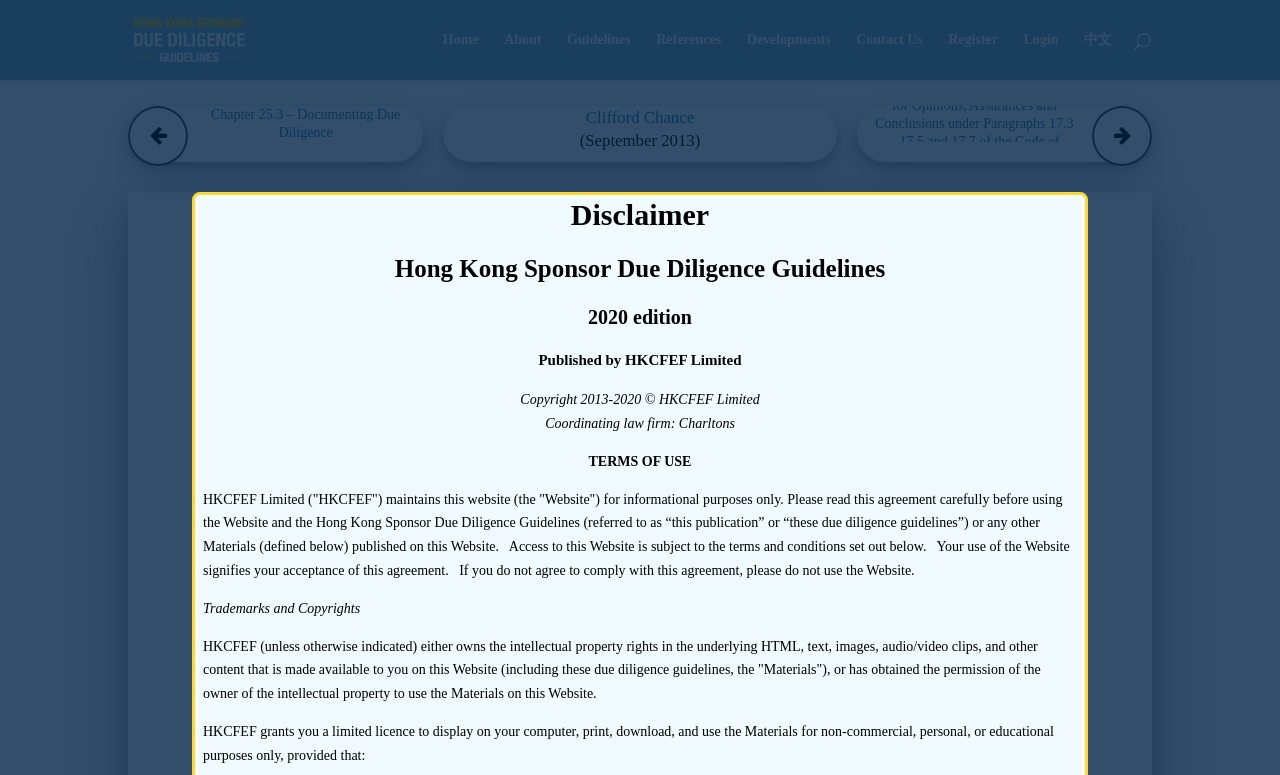Locate the bounding box coordinates of the element that should be clicked to fulfill the instruction: "Switch to Chinese version".

[0.847, 0.043, 0.869, 0.103]